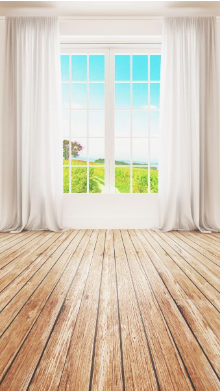What is the atmosphere of the room?
Answer the question with as much detail as you can, using the image as a reference.

The atmosphere of the room is tranquil, which is created by the combination of the natural light, lush green landscape, and the overall aesthetic appeal of the room, making it an inviting space for relaxation or contemplation.